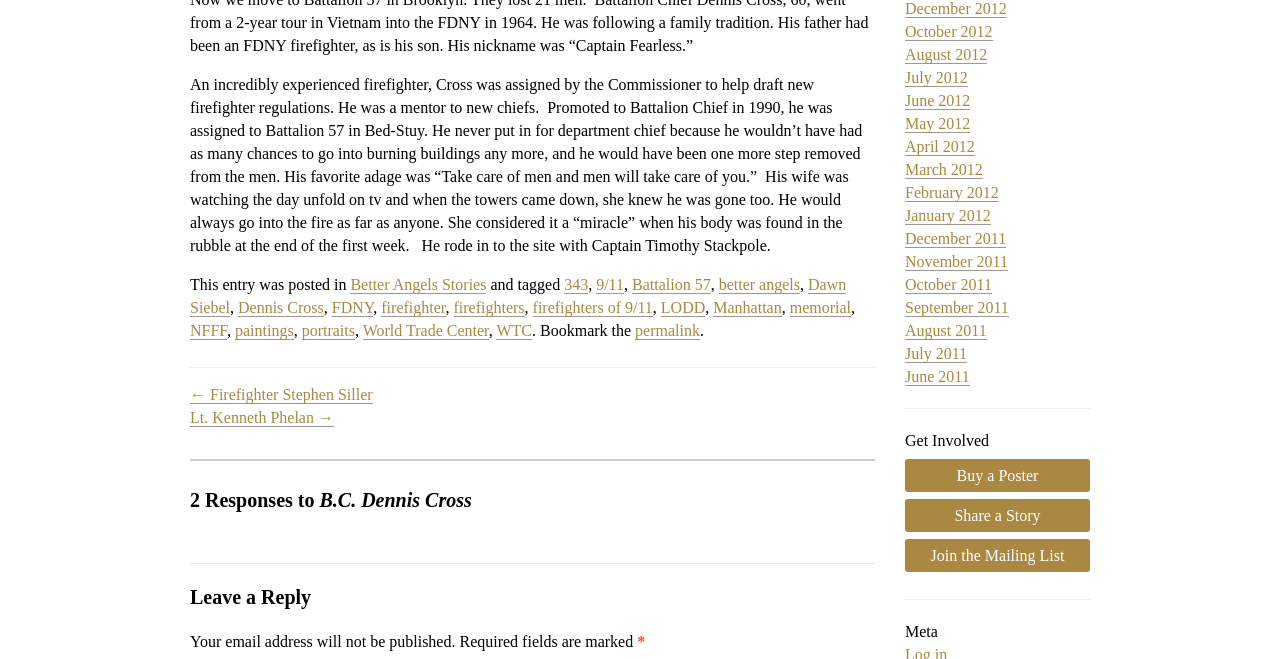Please specify the bounding box coordinates of the clickable section necessary to execute the following command: "Leave a reply to the post".

[0.148, 0.884, 0.684, 0.929]